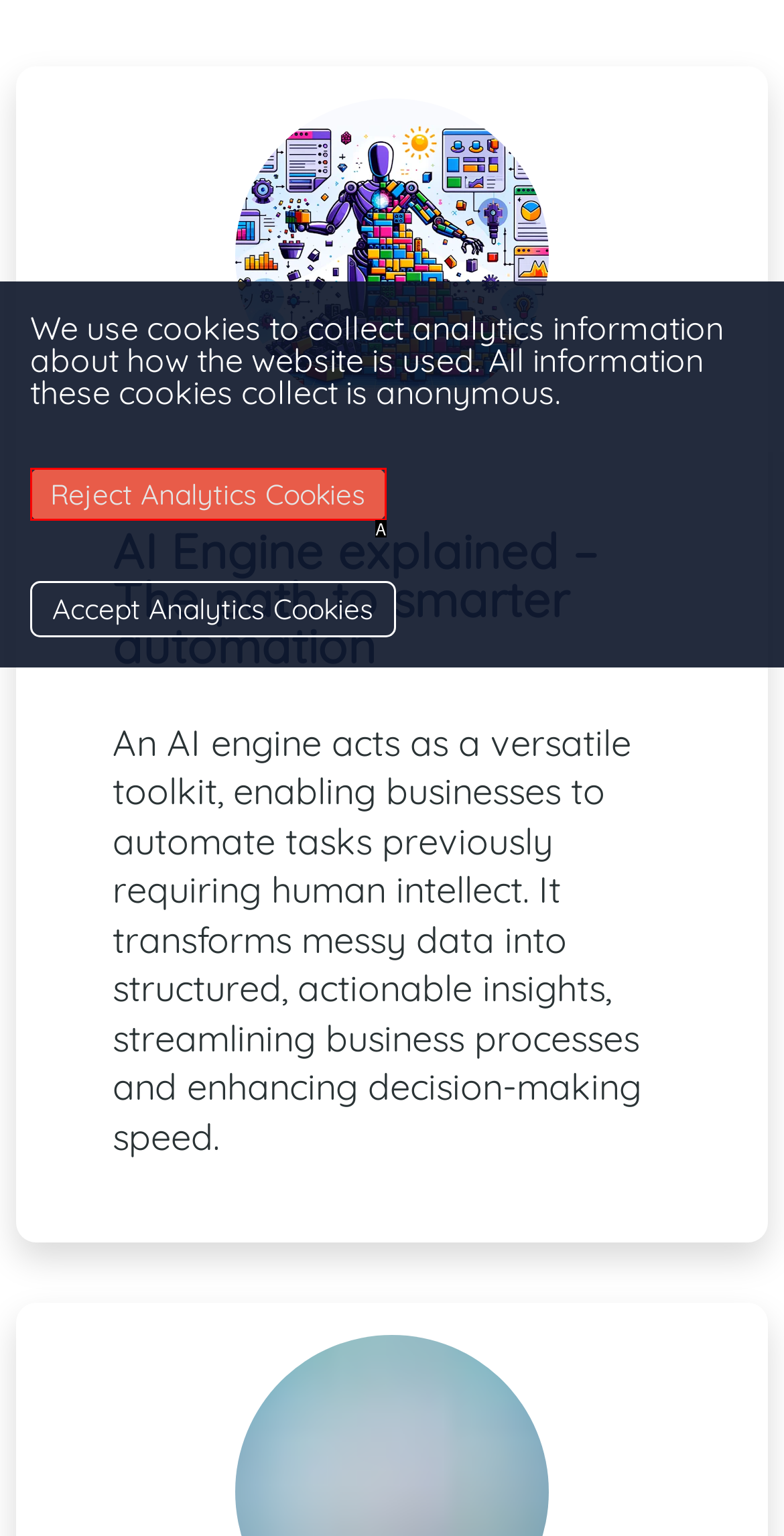Select the correct option based on the description: Reject Analytics Cookies
Answer directly with the option’s letter.

A